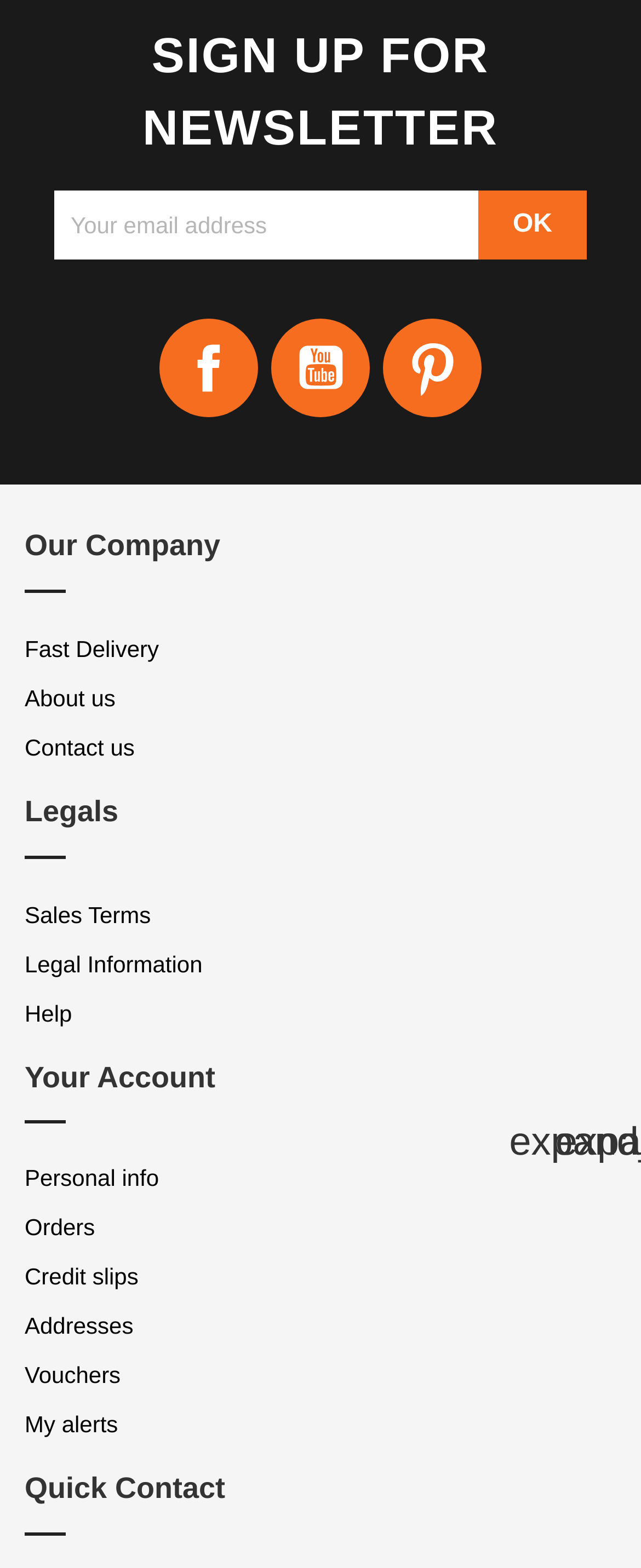Find the bounding box coordinates for the area that must be clicked to perform this action: "Visit Facebook".

[0.249, 0.203, 0.403, 0.266]